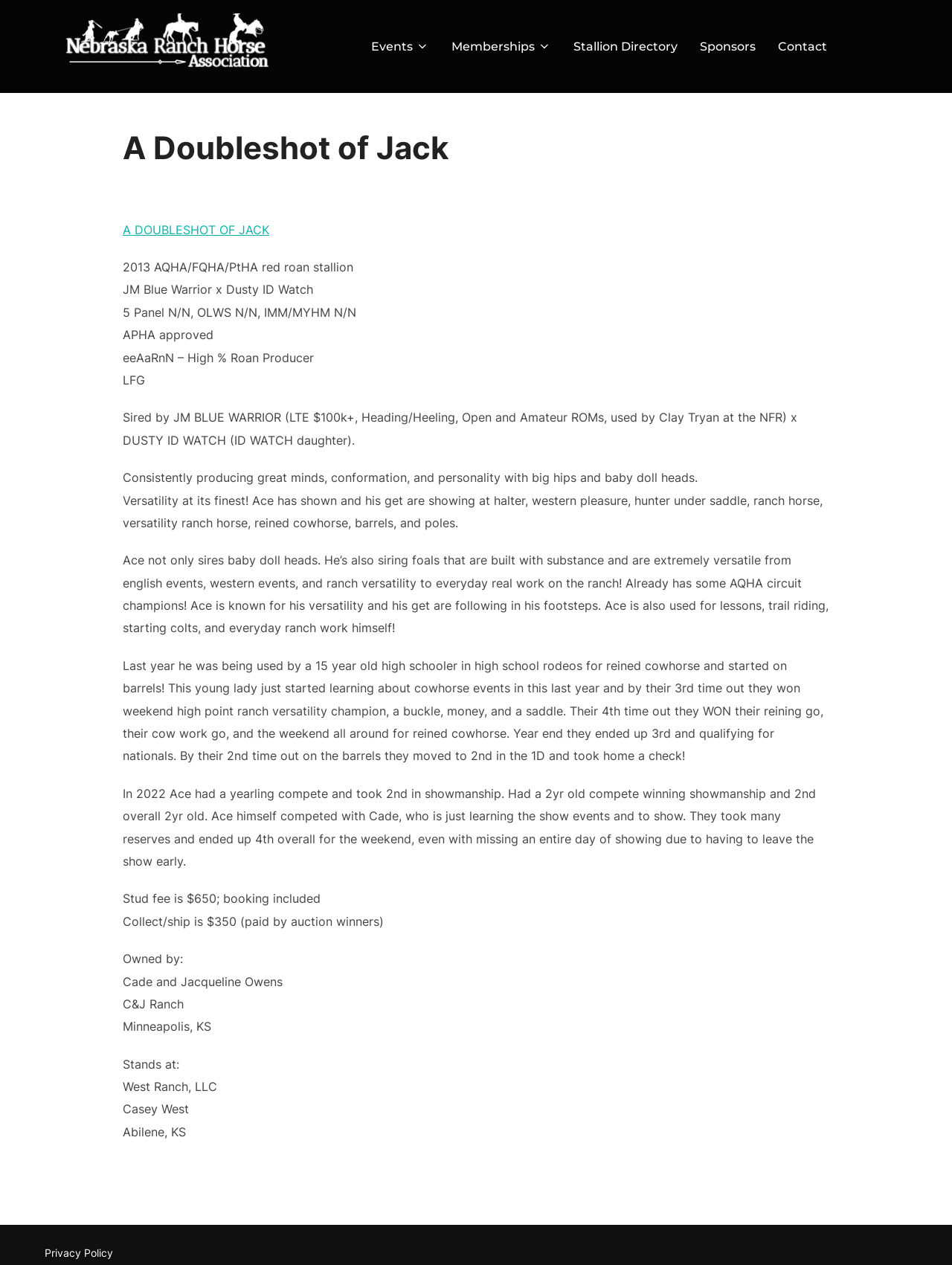Where is the stallion standing?
Look at the screenshot and respond with one word or a short phrase.

West Ranch, LLC